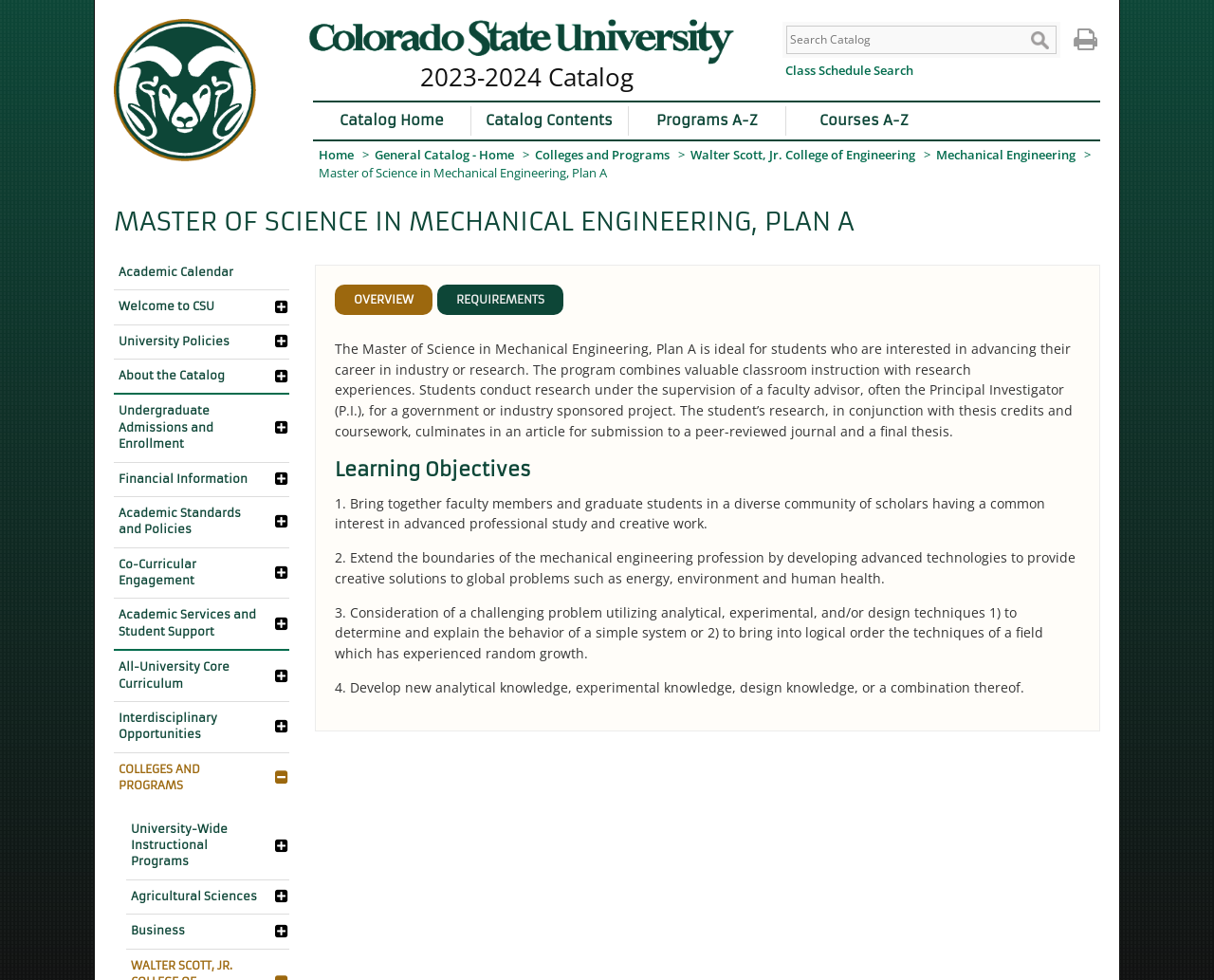What is the research experience like in the program?
Please provide a comprehensive answer based on the visual information in the image.

The research experience in the program can be understood from the static text 'Students conduct research under the supervision of a faculty advisor, often the Principal Investigator (P.I.), for a government or industry sponsored project.' which indicates that students conduct research under the supervision of a faculty advisor.